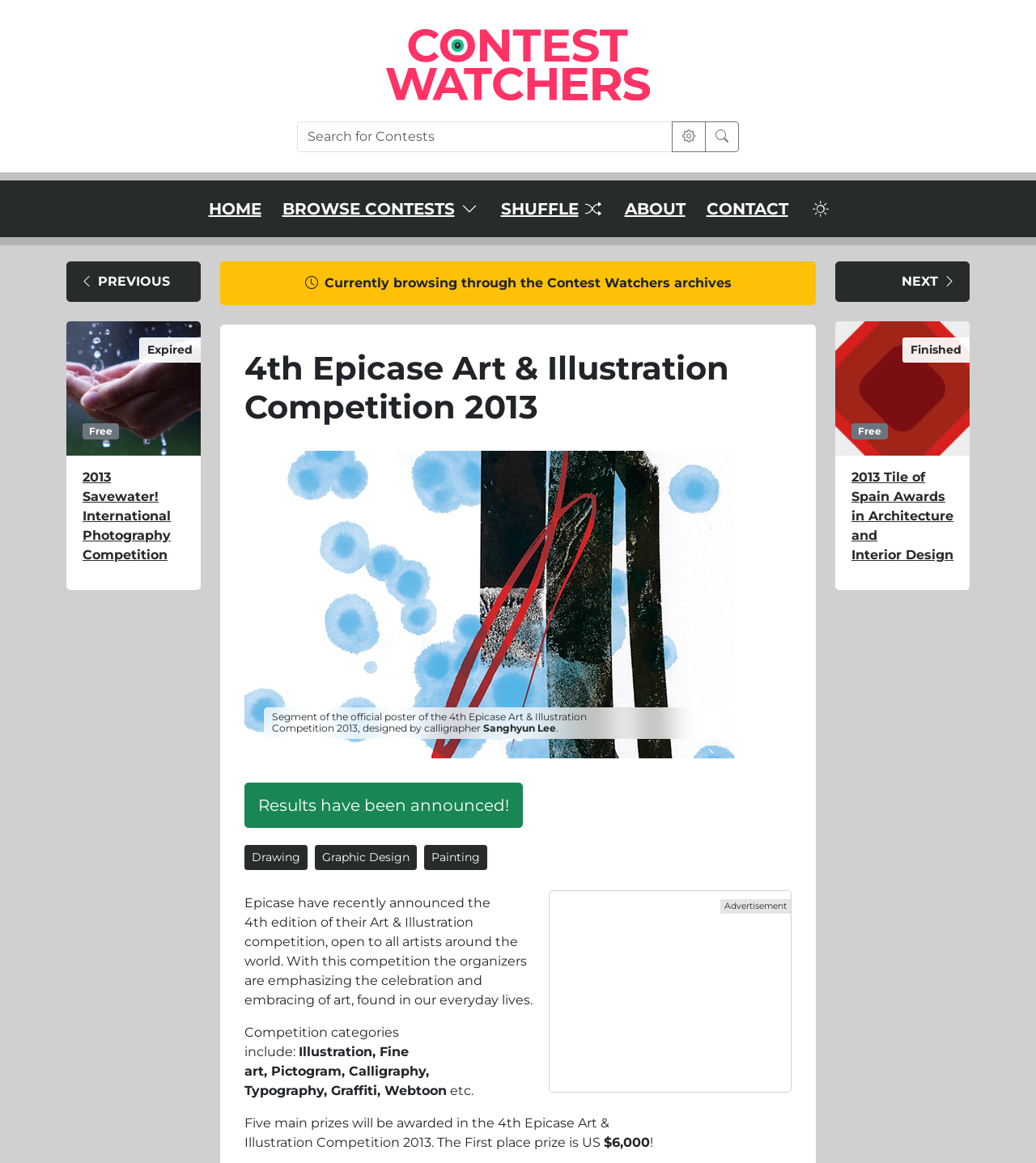What is the name of the competition?
Analyze the image and deliver a detailed answer to the question.

I found the answer by looking at the heading element with the text '4th Epicase Art & Illustration Competition 2013' which is located at the top of the webpage, indicating the main topic of the page.